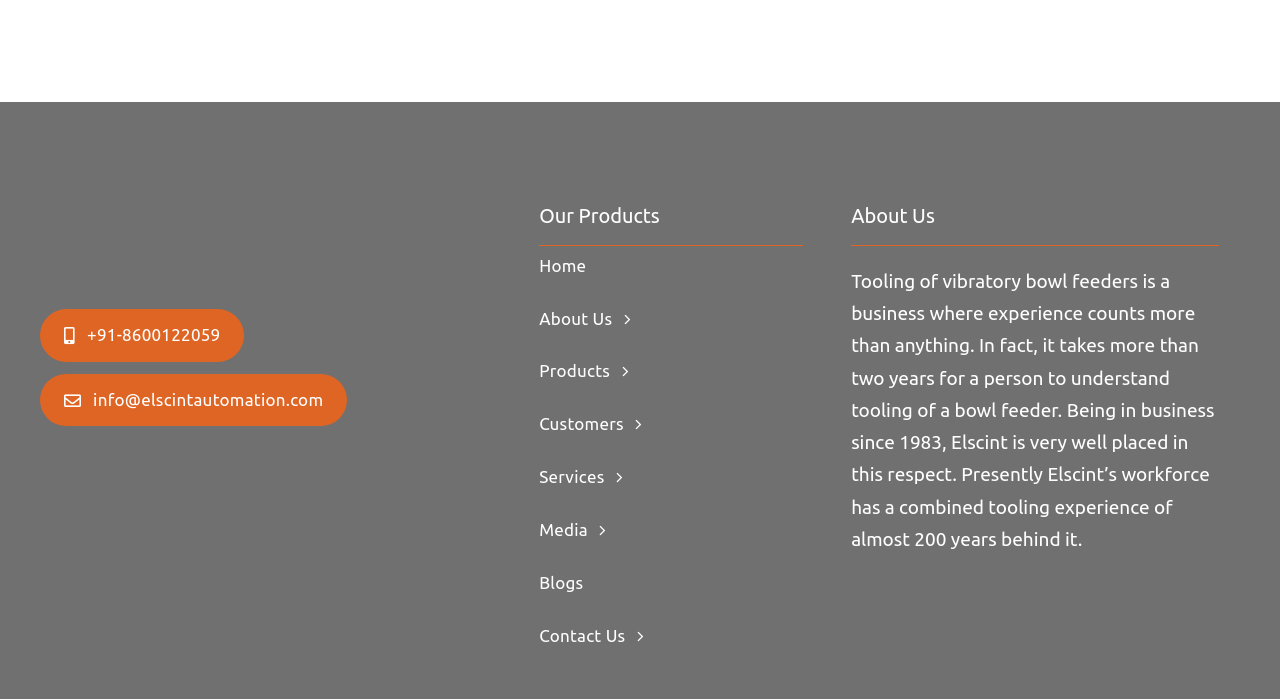Please provide the bounding box coordinates for the UI element as described: "alt="Elscint Automation Logo"". The coordinates must be four floats between 0 and 1, represented as [left, top, right, bottom].

[0.031, 0.271, 0.109, 0.304]